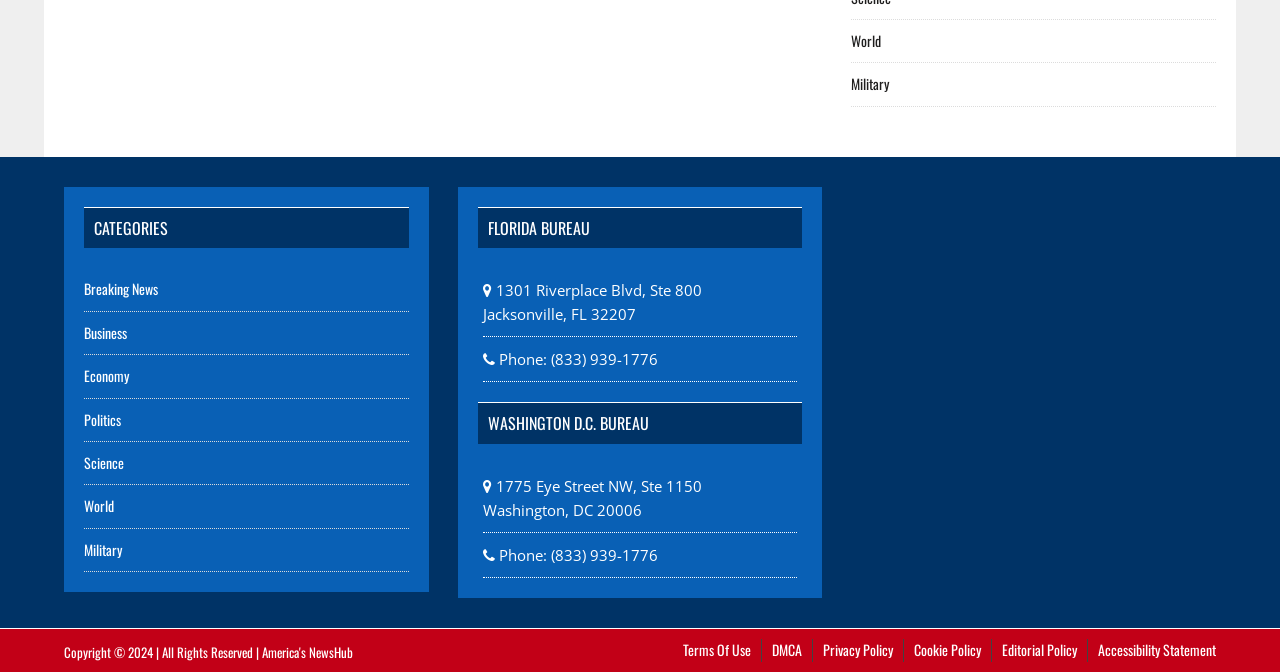Find the bounding box of the UI element described as follows: "Phone: (833) 939-1776".

[0.377, 0.52, 0.514, 0.55]